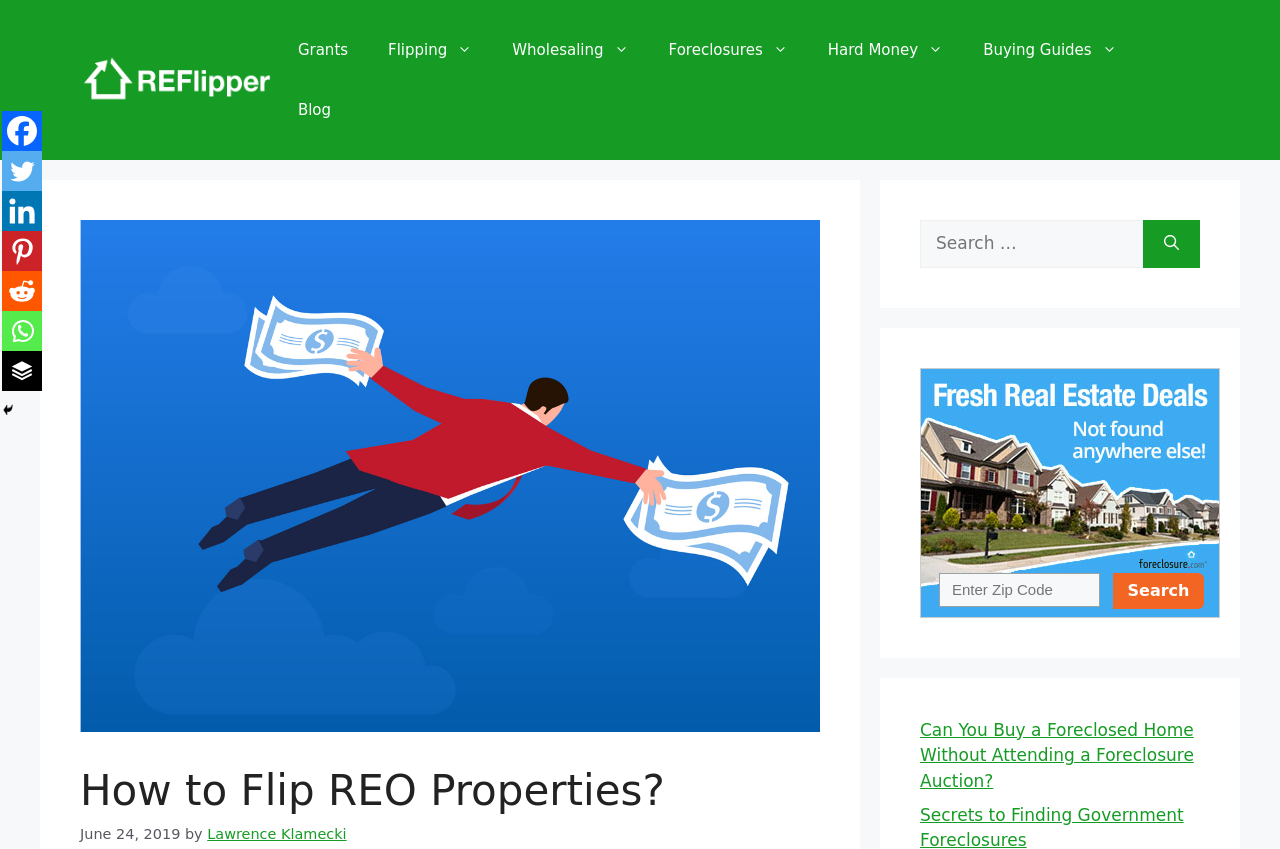Provide an in-depth description of the elements and layout of the webpage.

This webpage is about flipping REO properties, with a focus on the process and effective ways to do it. At the top, there is a banner with the site's logo, "REFlipper.net", accompanied by a navigation menu with links to various topics such as grants, flipping, wholesaling, foreclosures, hard money, buying guides, and a blog.

Below the navigation menu, there is a large image related to flipping REO properties. Above this image, there is a header section with a heading "How to Flip REO Properties?" followed by the date "June 24, 2019" and the author's name "Lawrence Klamecki".

On the left side of the page, there are social media links to Facebook, Twitter, Linkedin, Pinterest, Reddit, Whatsapp, and Buffer. There is also a "Hide" button.

On the right side of the page, there are two complementary sections. The first section contains a search box with a label "Search for:" and a search button. The second section has a textbox to enter a zip code and a search button.

At the bottom of the page, there is a link to an article titled "Can You Buy a Foreclosed Home Without Attending a Foreclosure Auction?".